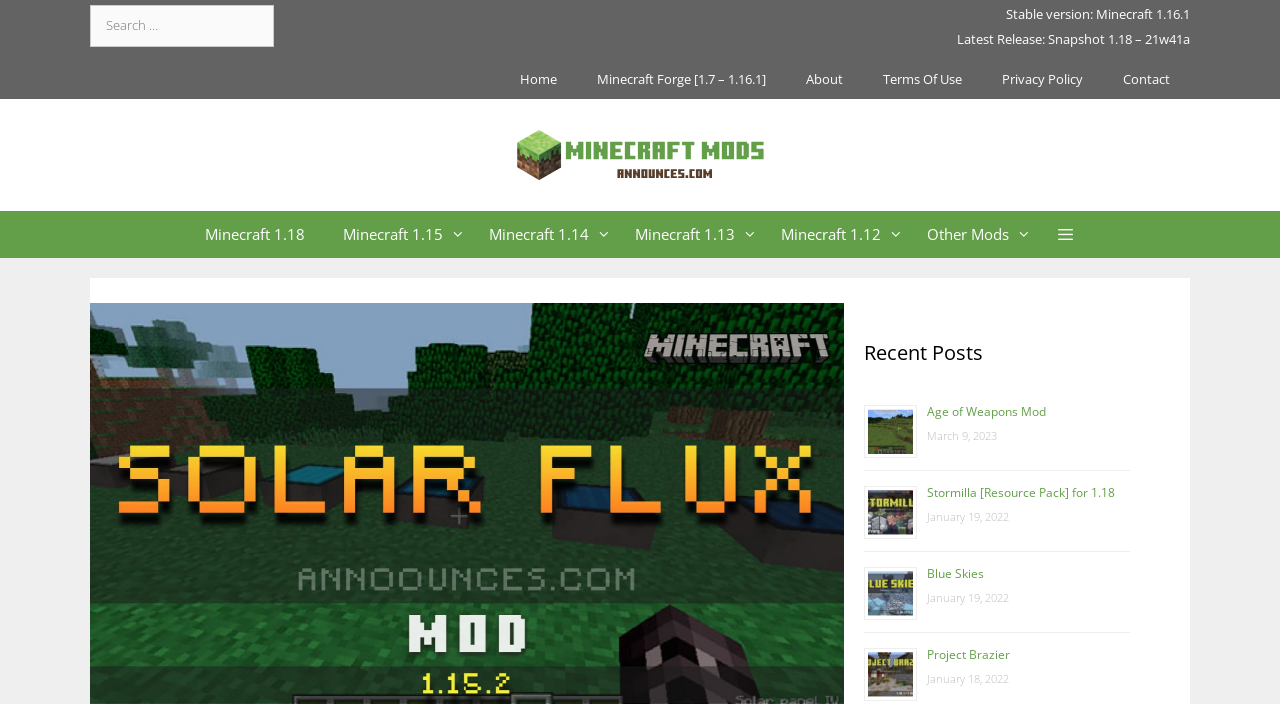Could you specify the bounding box coordinates for the clickable section to complete the following instruction: "Search for Minecraft mods"?

[0.07, 0.007, 0.214, 0.066]